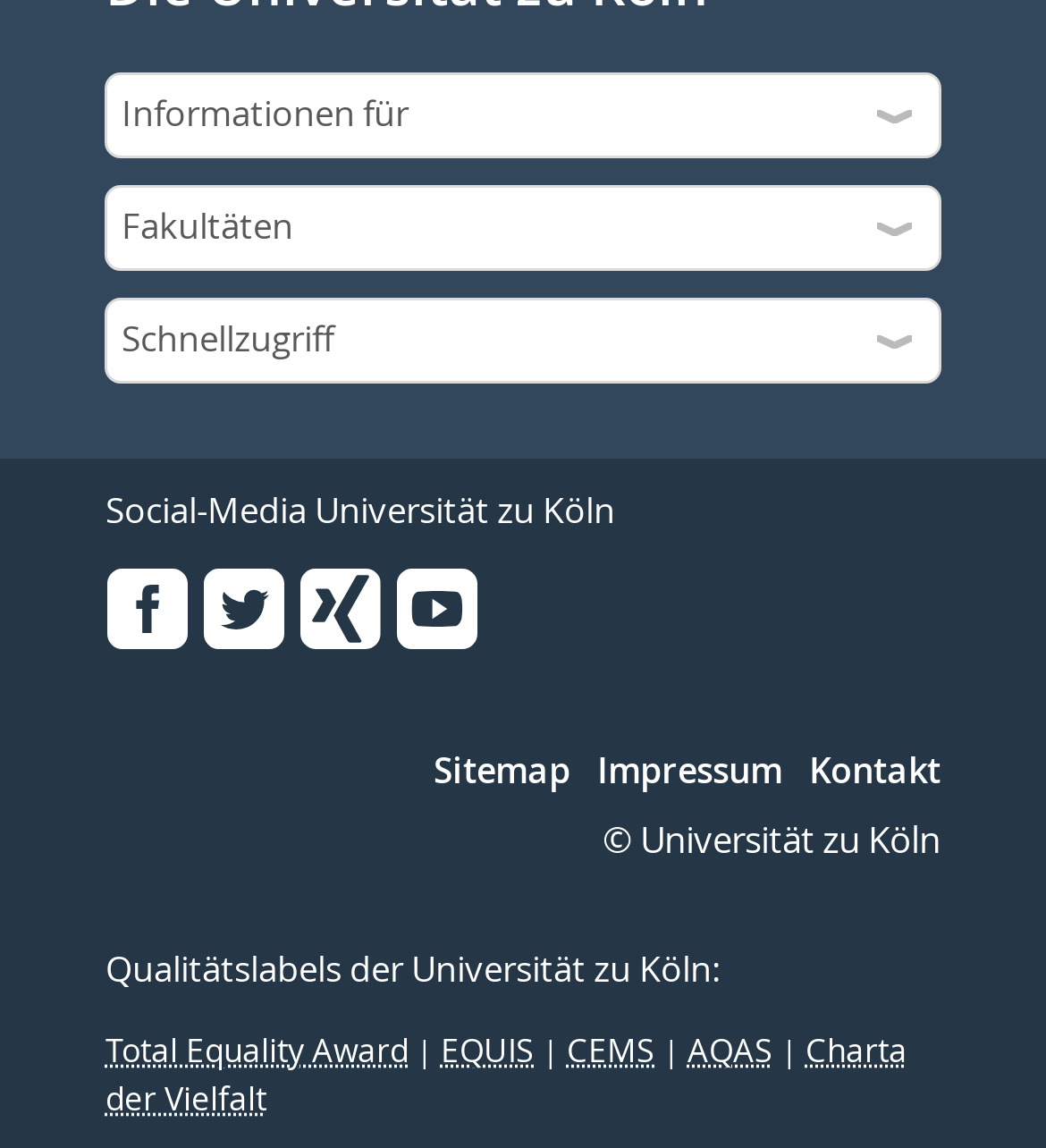Provide a one-word or short-phrase response to the question:
What is the copyright information?

© Universität zu Köln